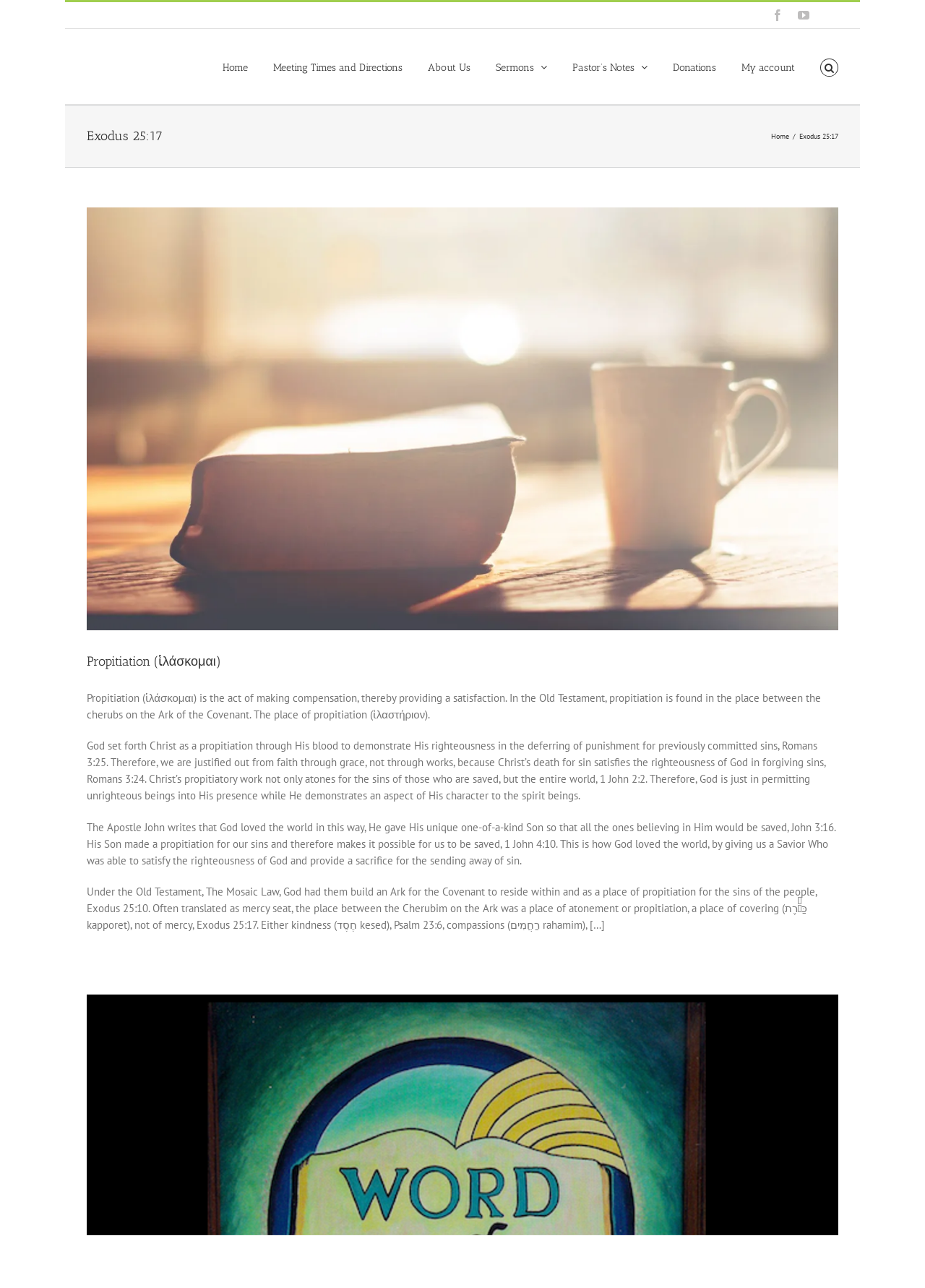What is the title of the current page?
Refer to the image and provide a concise answer in one word or phrase.

Exodus 25:17 Archives